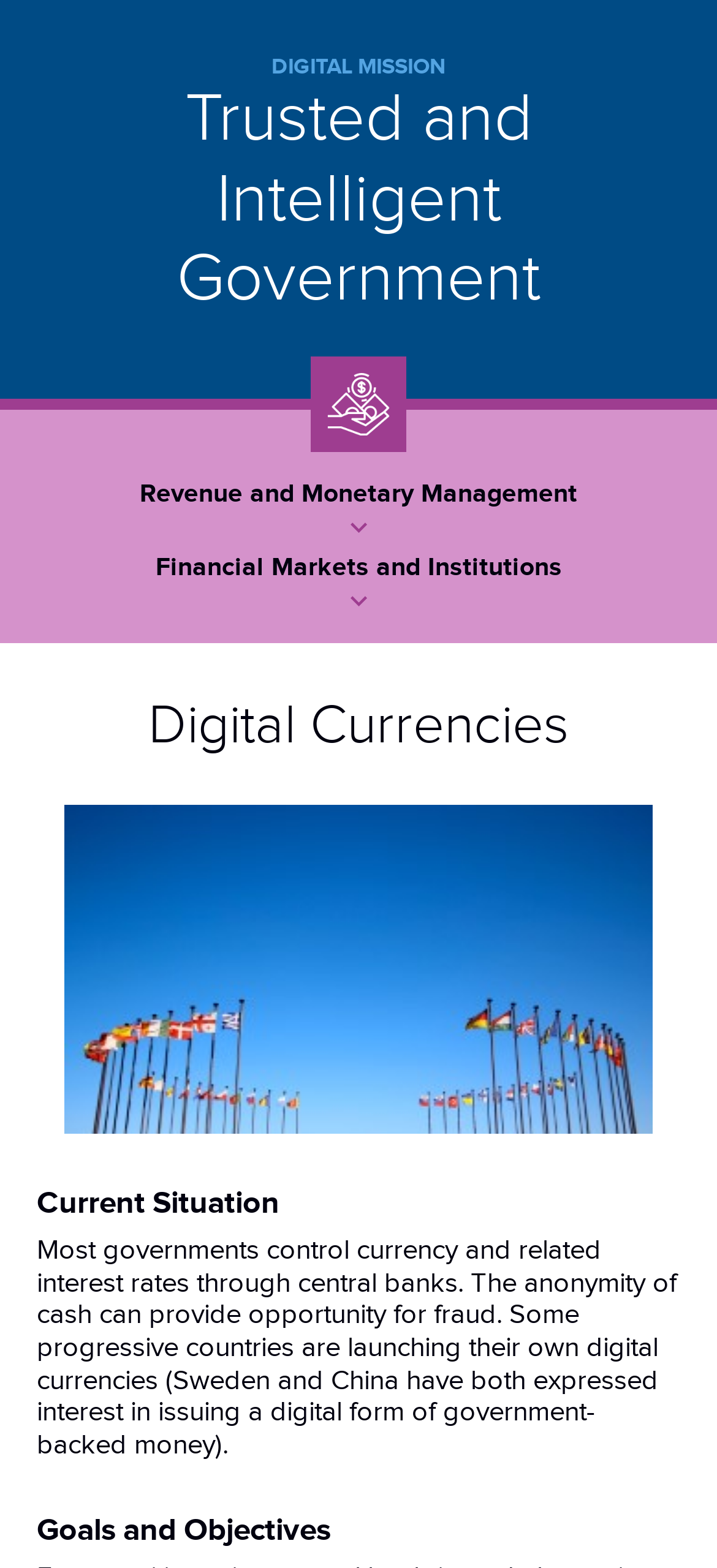Use a single word or phrase to answer the question:
What is the purpose of digital currencies?

Trusted and Intelligent Government